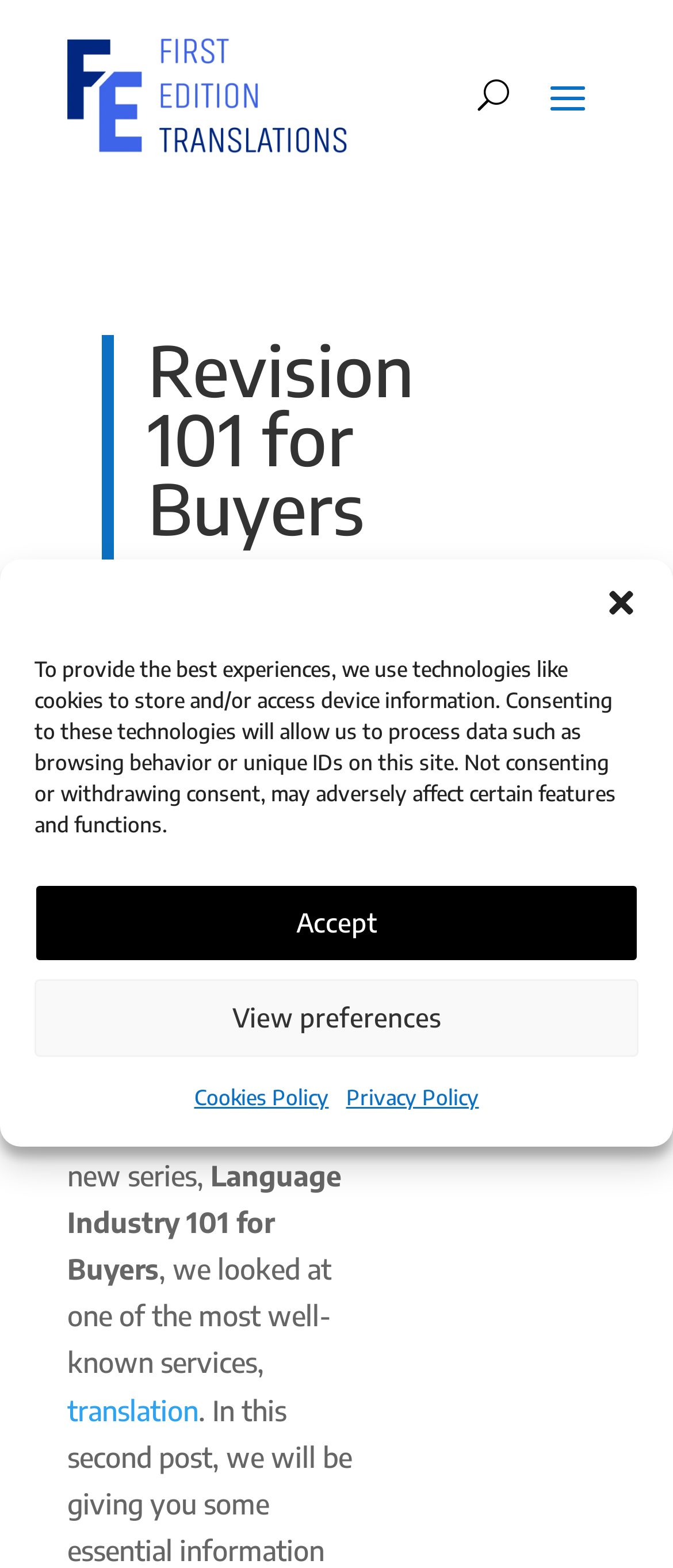Determine the bounding box for the described UI element: "Language Industry 101".

[0.219, 0.42, 0.594, 0.472]